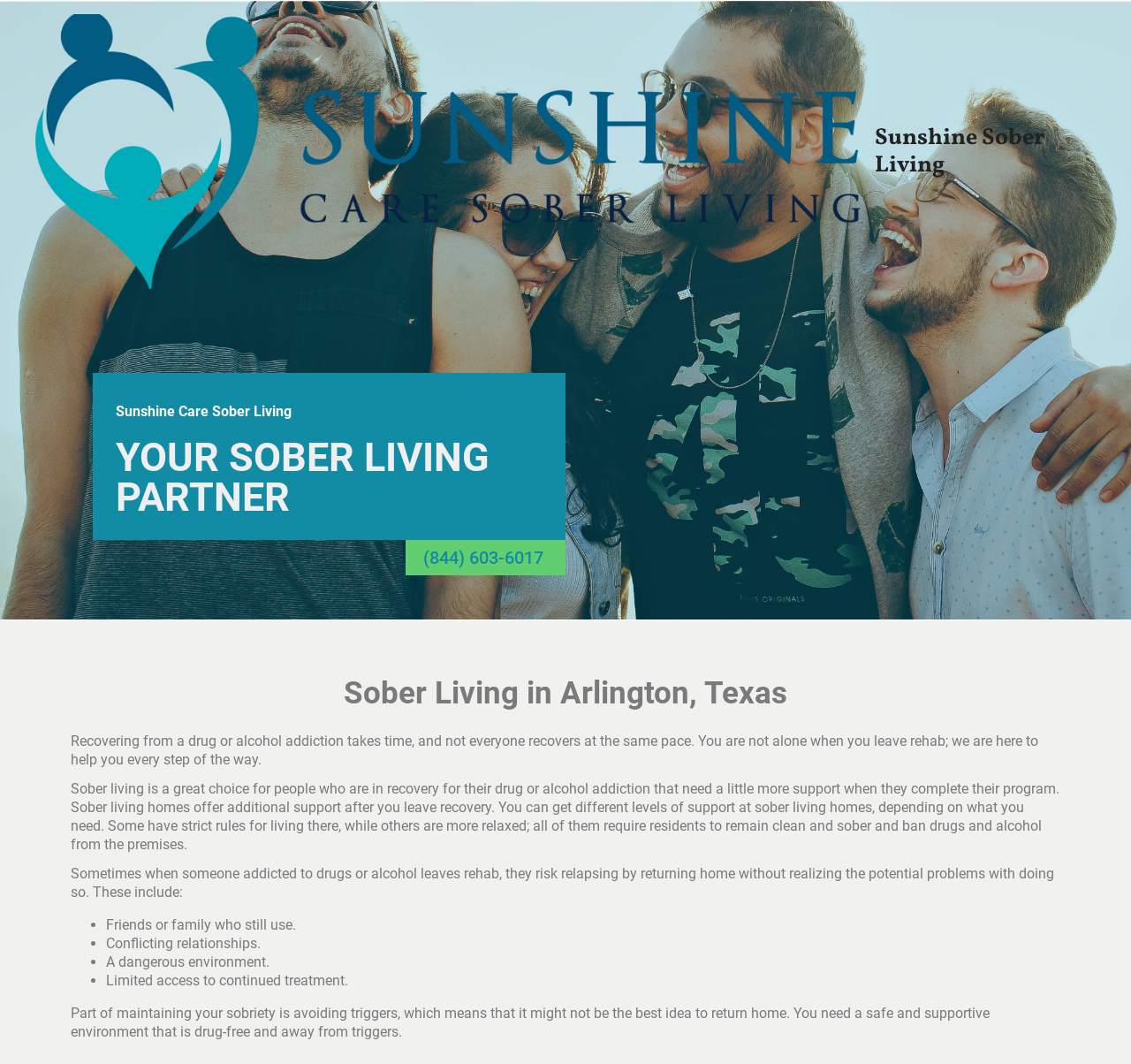Analyze the image and provide a detailed answer to the question: What are some potential problems with returning home after rehab?

I found the answer by looking at the list markers and static texts that describe the potential problems with returning home after rehab.